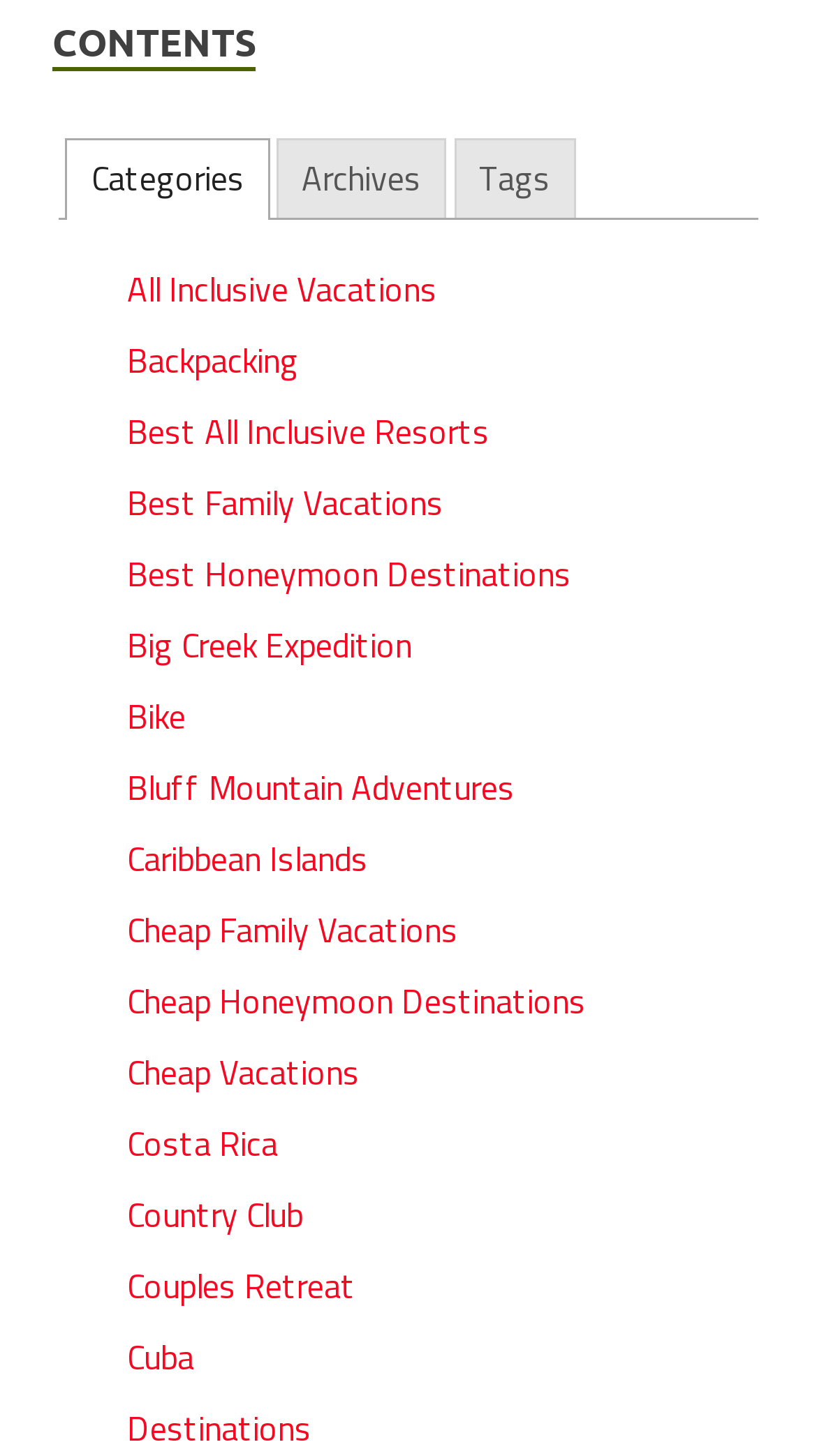Find the bounding box coordinates of the clickable element required to execute the following instruction: "click on the Categories tab". Provide the coordinates as four float numbers between 0 and 1, i.e., [left, top, right, bottom].

[0.08, 0.095, 0.33, 0.15]